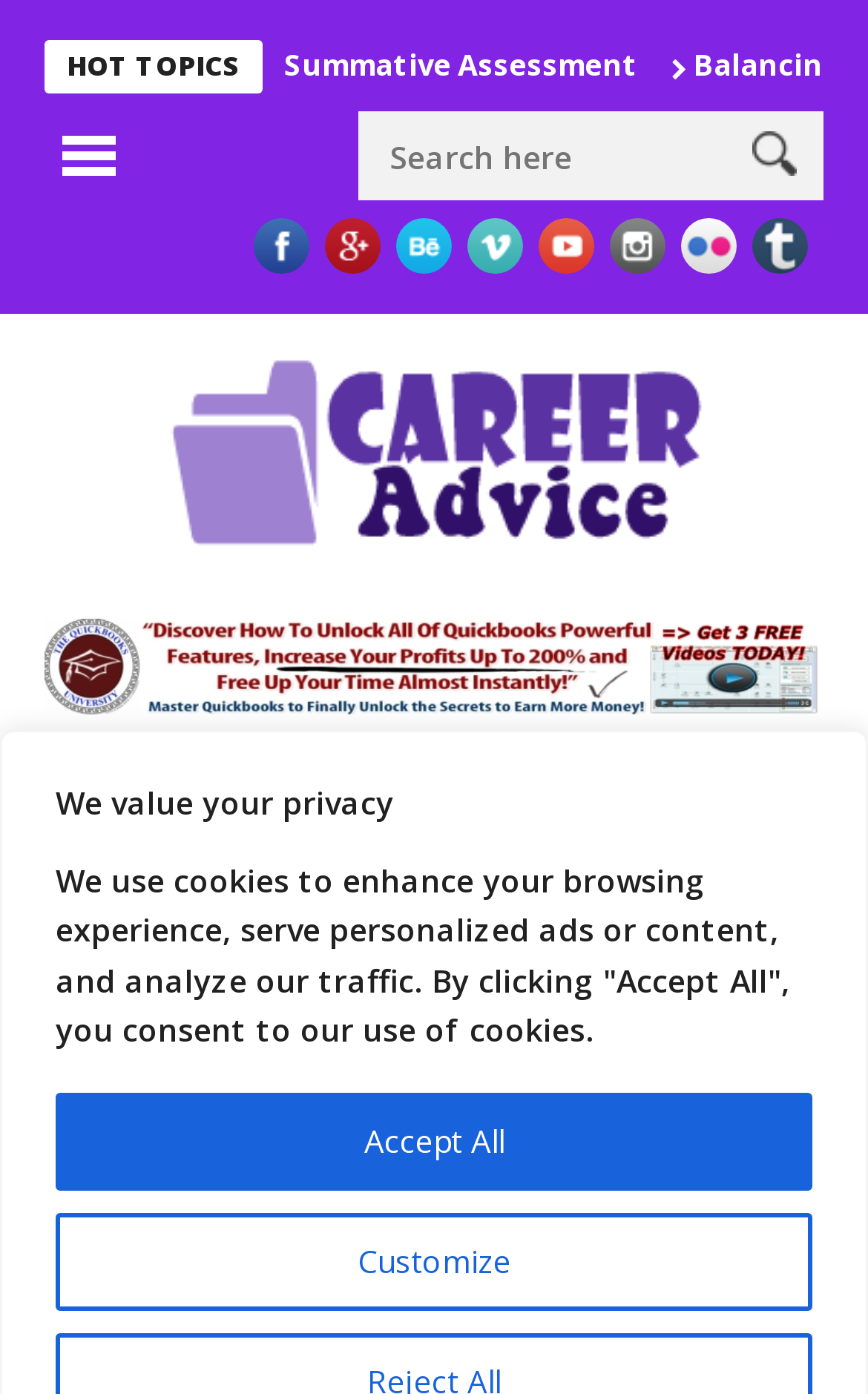Using the information shown in the image, answer the question with as much detail as possible: What type of content is presented below the 'HOT TOPICS' heading?

Below the 'HOT TOPICS' heading, there are several links to other pages, including 'Home', 'Career Planning', and others. These links suggest that the content presented below the 'HOT TOPICS' heading is a navigation menu or a list of related pages.